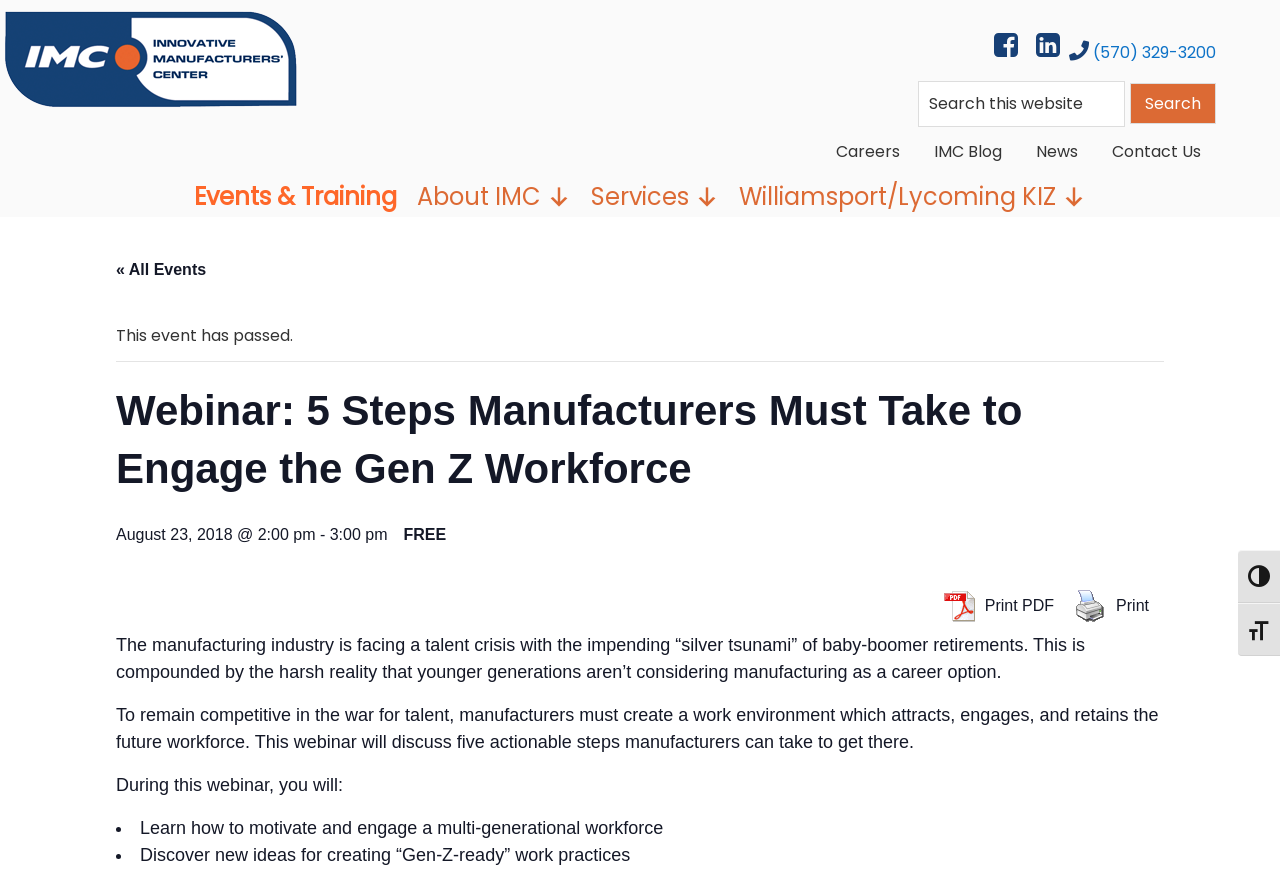Bounding box coordinates should be in the format (top-left x, top-left y, bottom-right x, bottom-right y) and all values should be floating point numbers between 0 and 1. Determine the bounding box coordinate for the UI element described as: aria-label="Instagram" title="Instagram"

None